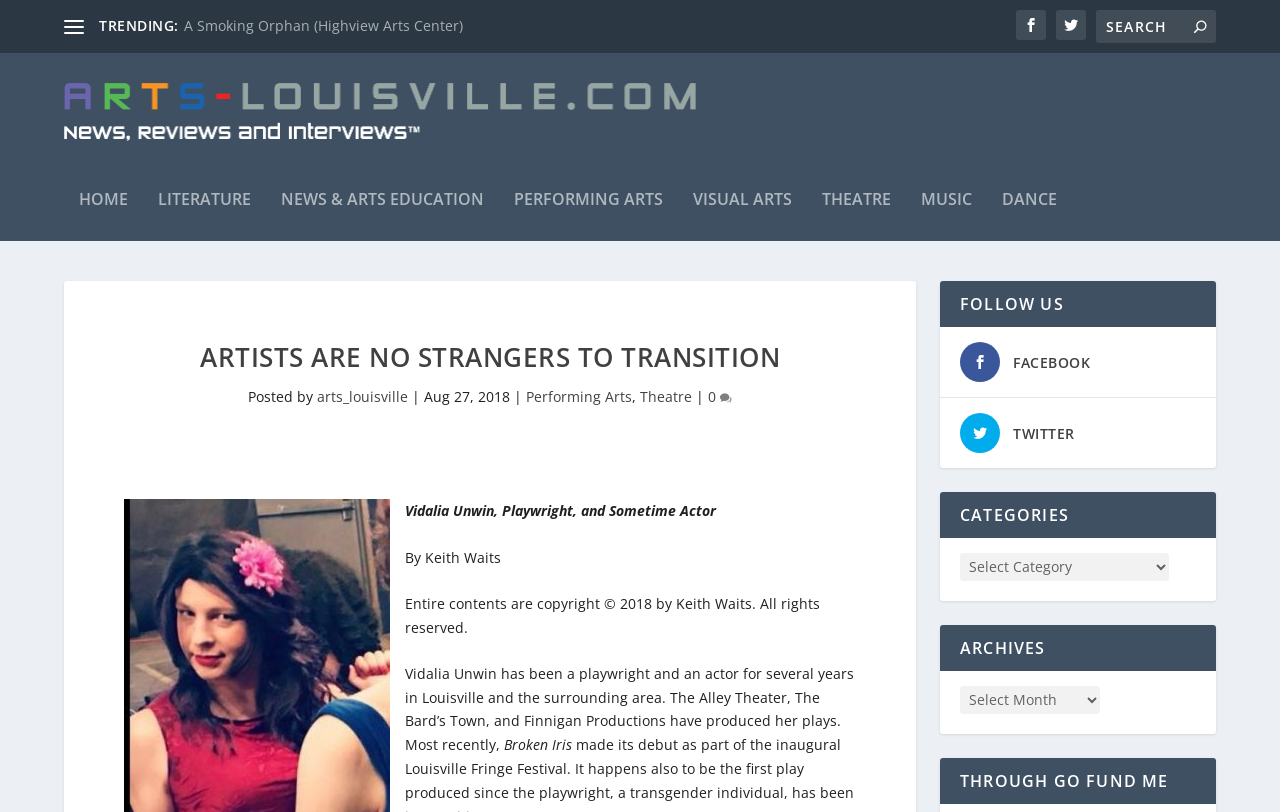Identify the bounding box coordinates for the element you need to click to achieve the following task: "Follow on FACEBOOK". Provide the bounding box coordinates as four float numbers between 0 and 1, in the form [left, top, right, bottom].

[0.791, 0.442, 0.852, 0.466]